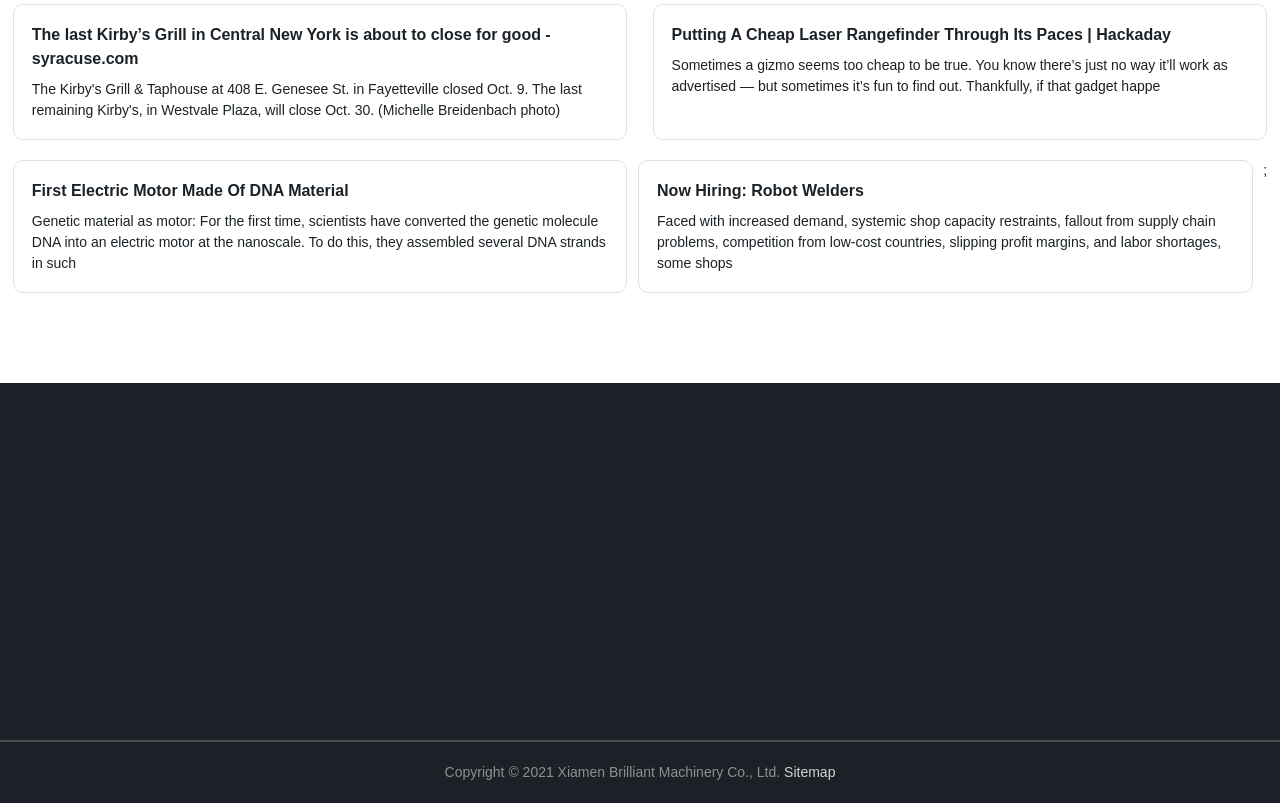Given the content of the image, can you provide a detailed answer to the question?
What is the topic of the link 'hydraulic concrete pulverizer for excavator'?

The link 'hydraulic concrete pulverizer for excavator' suggests that the topic is related to construction equipment, as a hydraulic concrete pulverizer is a device used in construction and excavation work.